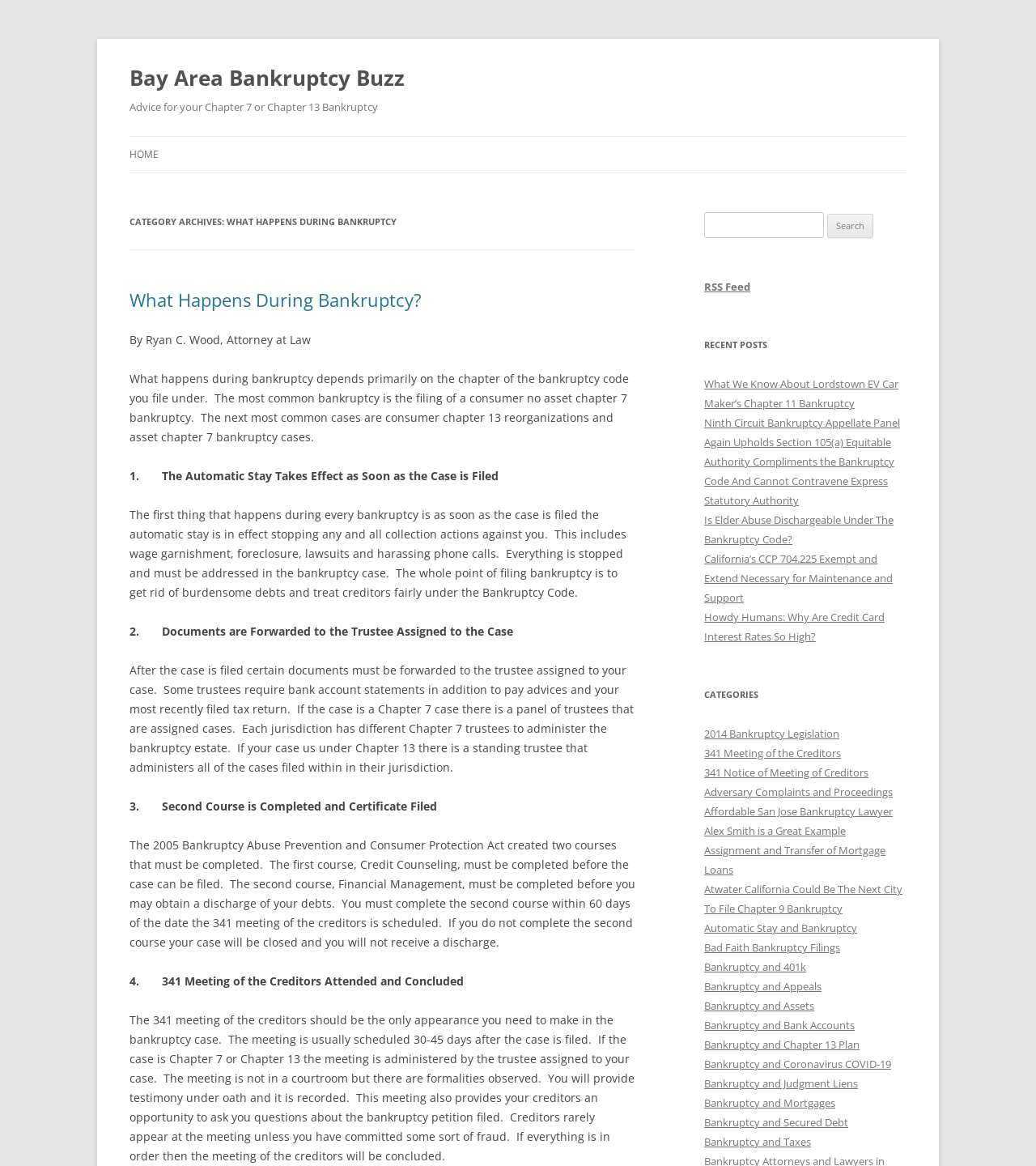Respond to the question below with a single word or phrase:
What happens during bankruptcy?

Automatic stay, documents are forwarded to trustee, second course is completed, 341 meeting of creditors